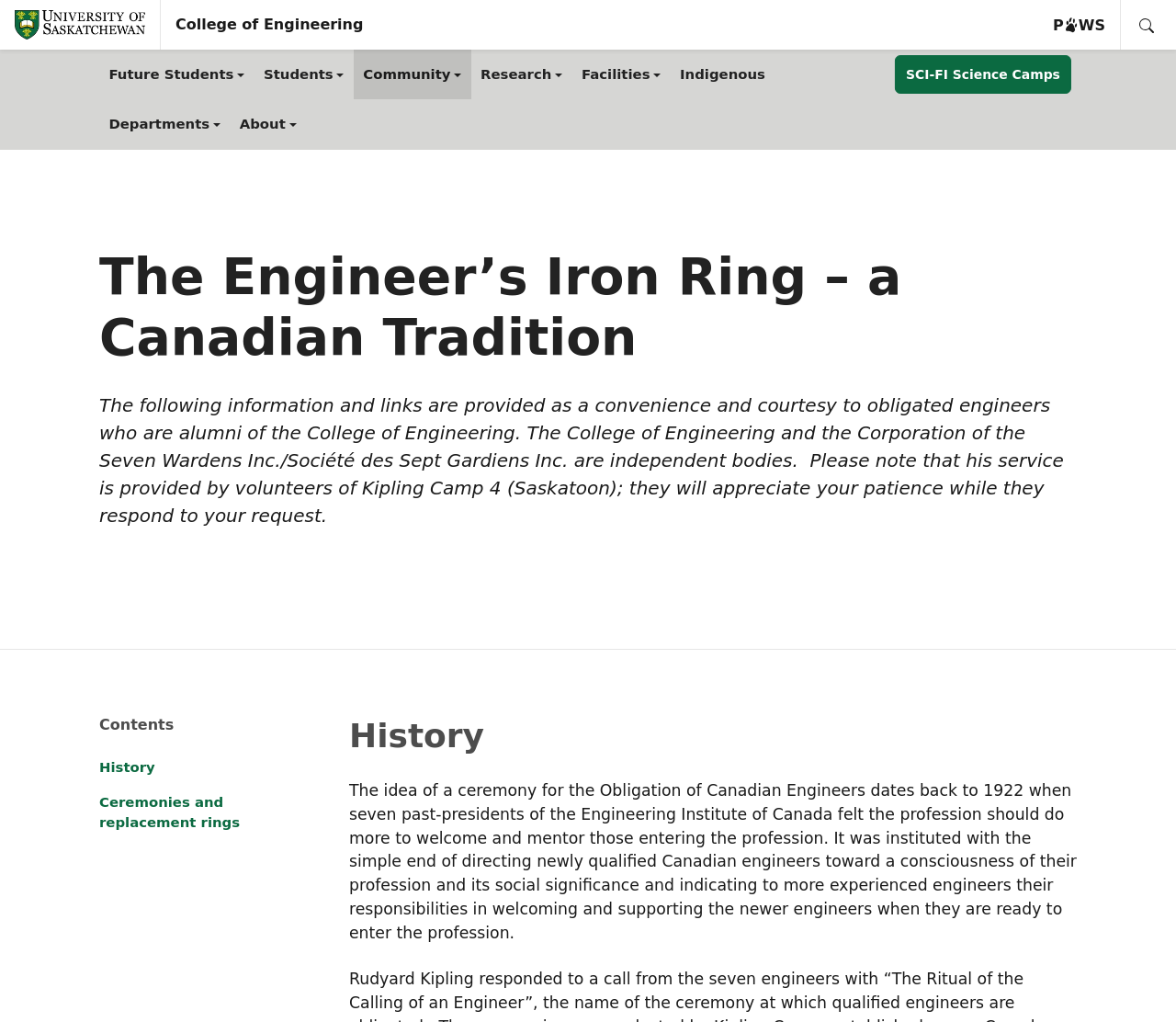How many past-presidents of the Engineering Institute of Canada instituted the Iron Ring ceremony?
Look at the image and provide a short answer using one word or a phrase.

Seven